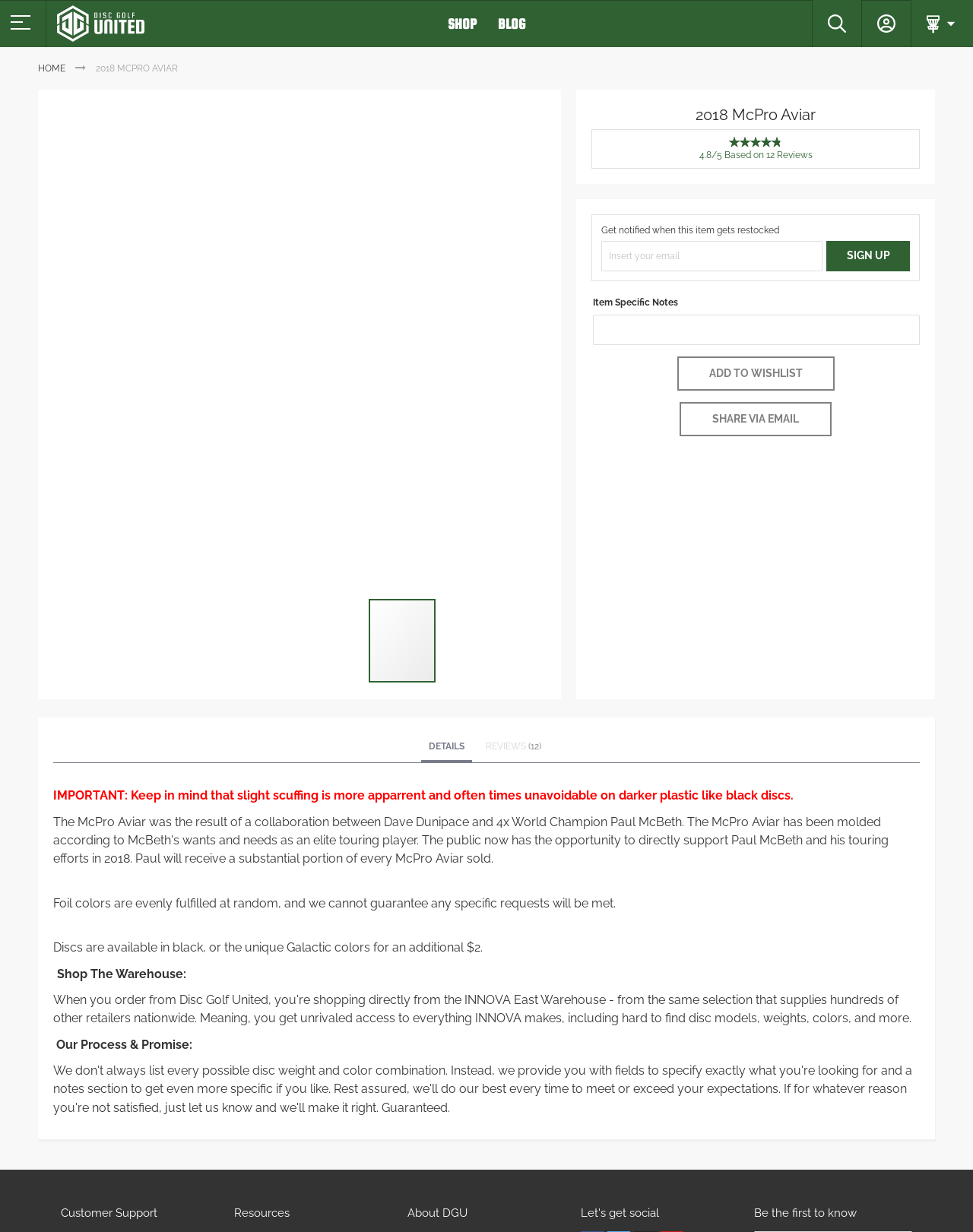Use a single word or phrase to answer this question: 
How many reviews are there for the 2018 McPro Aviar?

12